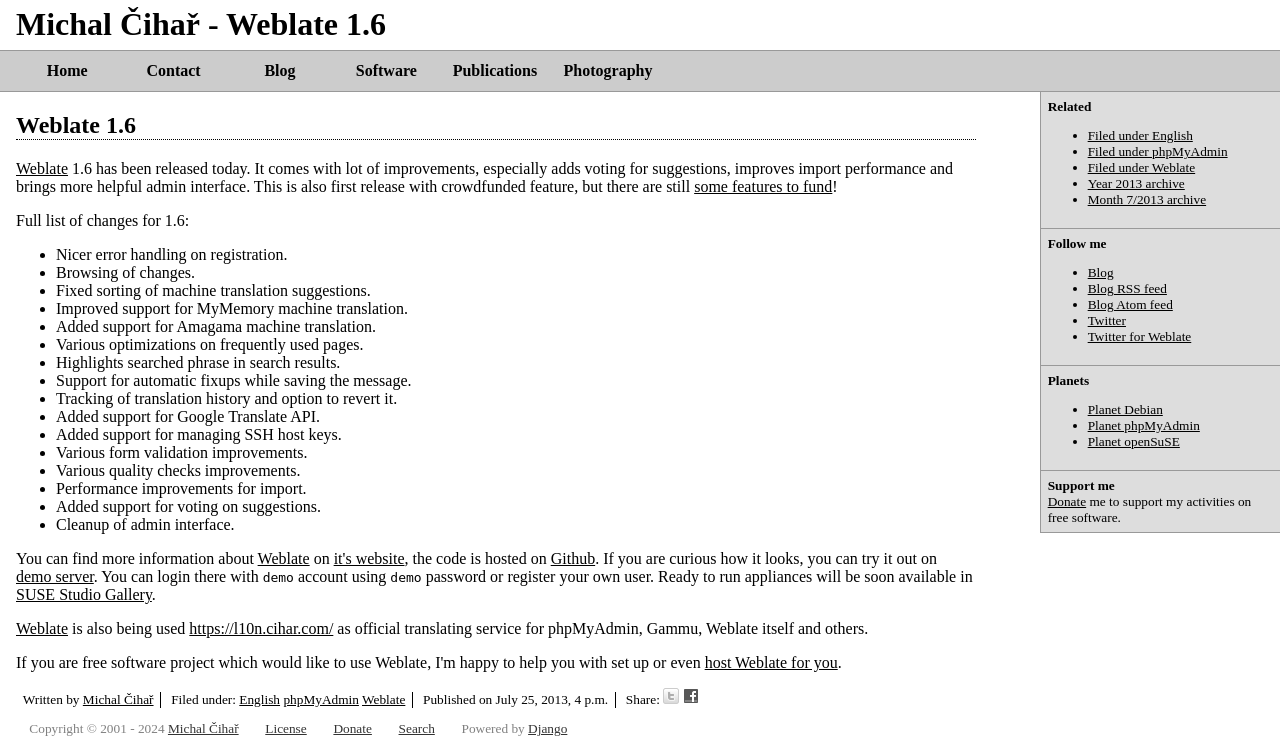Identify the bounding box of the HTML element described as: "host Weblate for you".

[0.551, 0.873, 0.654, 0.896]